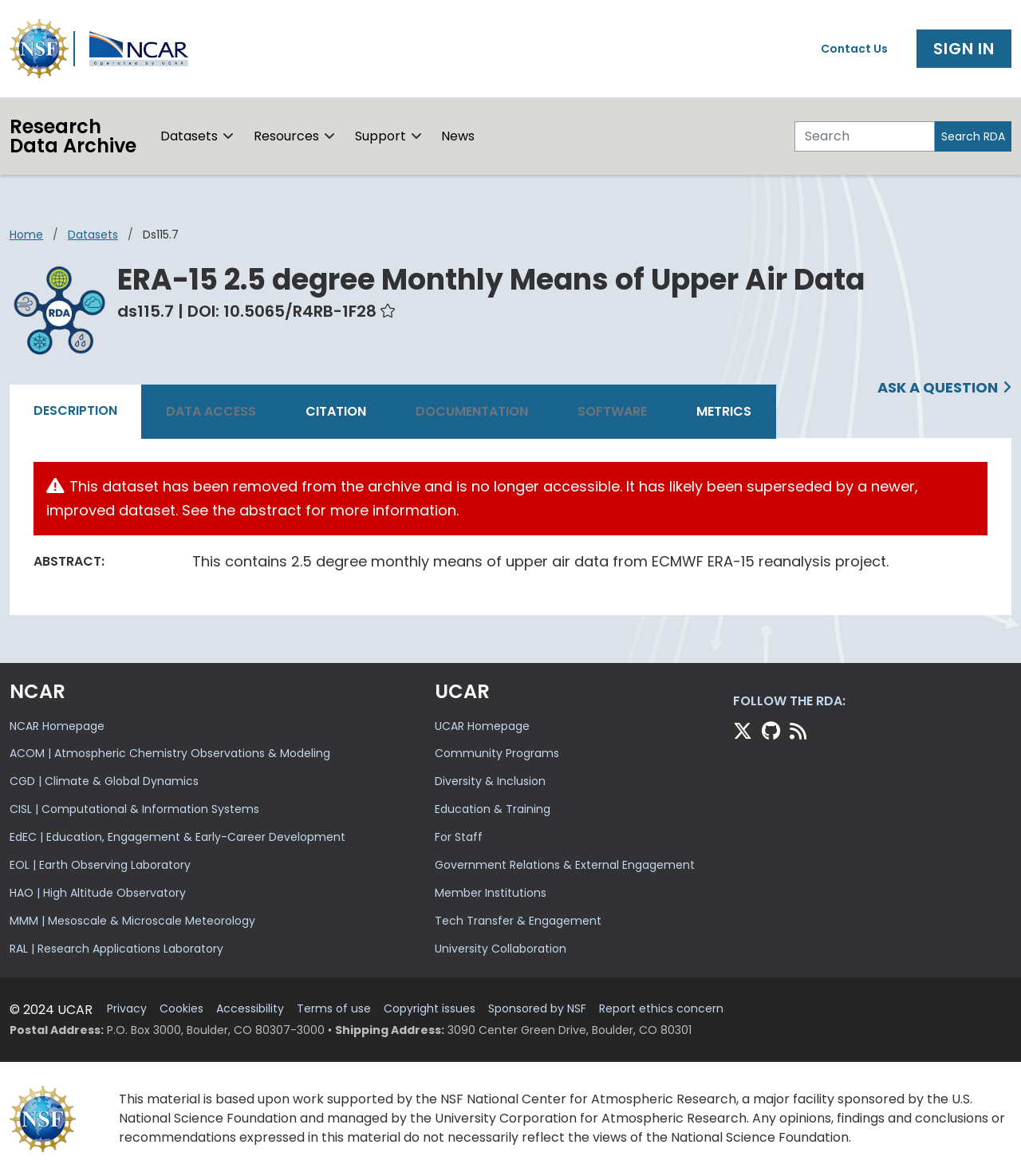What is the name of the organization that sponsors the RDA?
Look at the image and respond with a one-word or short-phrase answer.

NSF